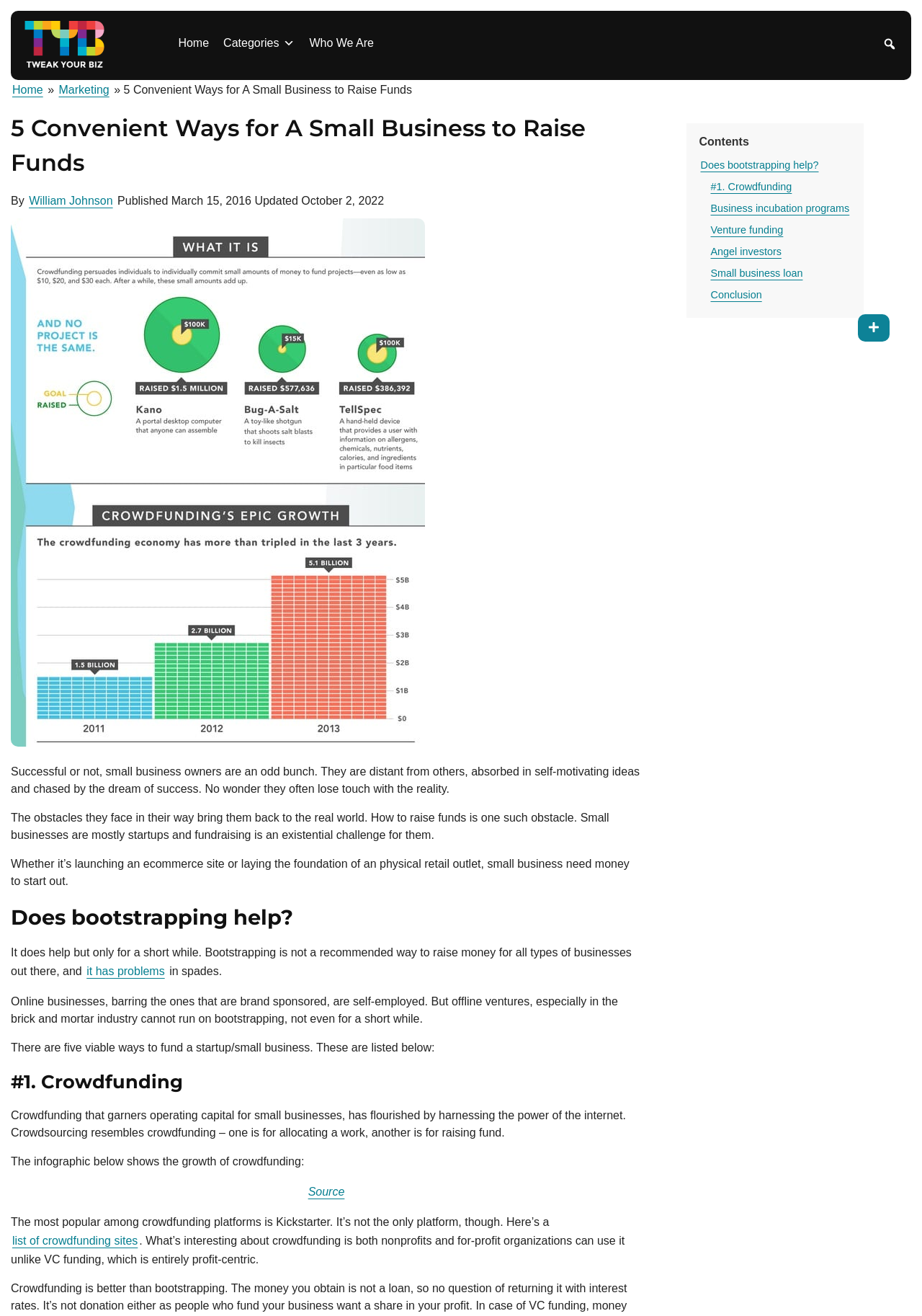Locate the bounding box of the UI element defined by this description: "alt="Tweak Your Biz"". The coordinates should be given as four float numbers between 0 and 1, formatted as [left, top, right, bottom].

[0.023, 0.014, 0.116, 0.058]